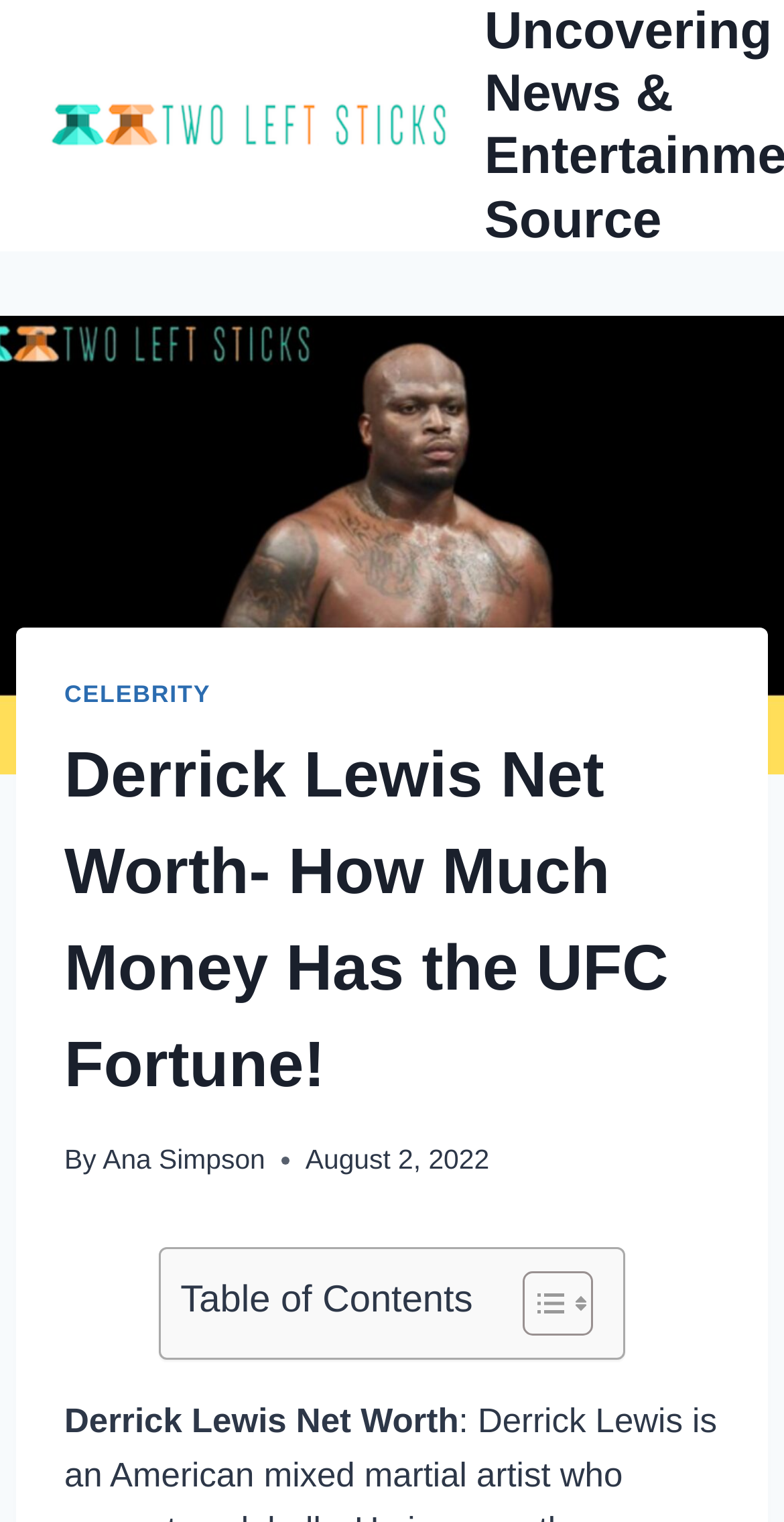What type of celebrity is Derrick Lewis?
From the image, respond using a single word or phrase.

Mixed martial artist